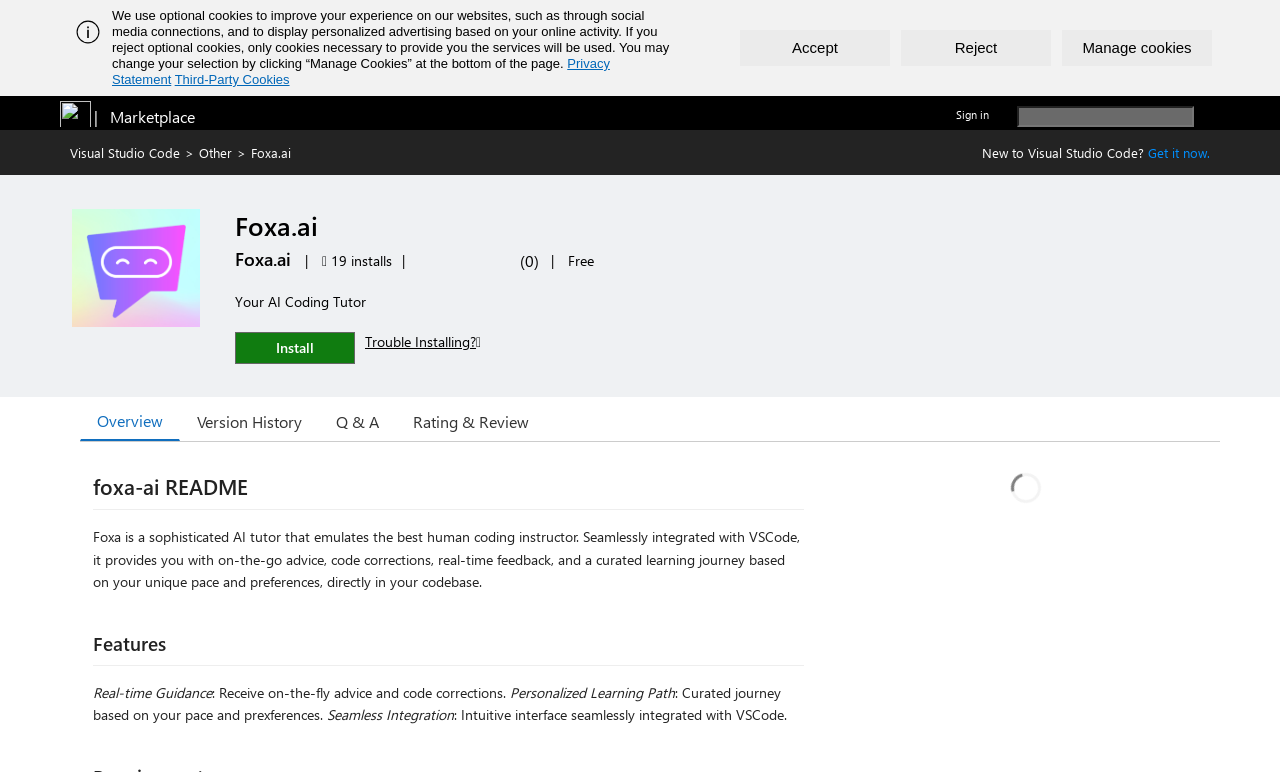Please examine the image and provide a detailed answer to the question: What is the main function of the extension?

The main function of the extension can be found in the text element with the text 'Your AI Coding Tutor' located near the top of the webpage, which is part of the extension's information section. This text suggests that the extension provides AI-powered coding tutoring services.